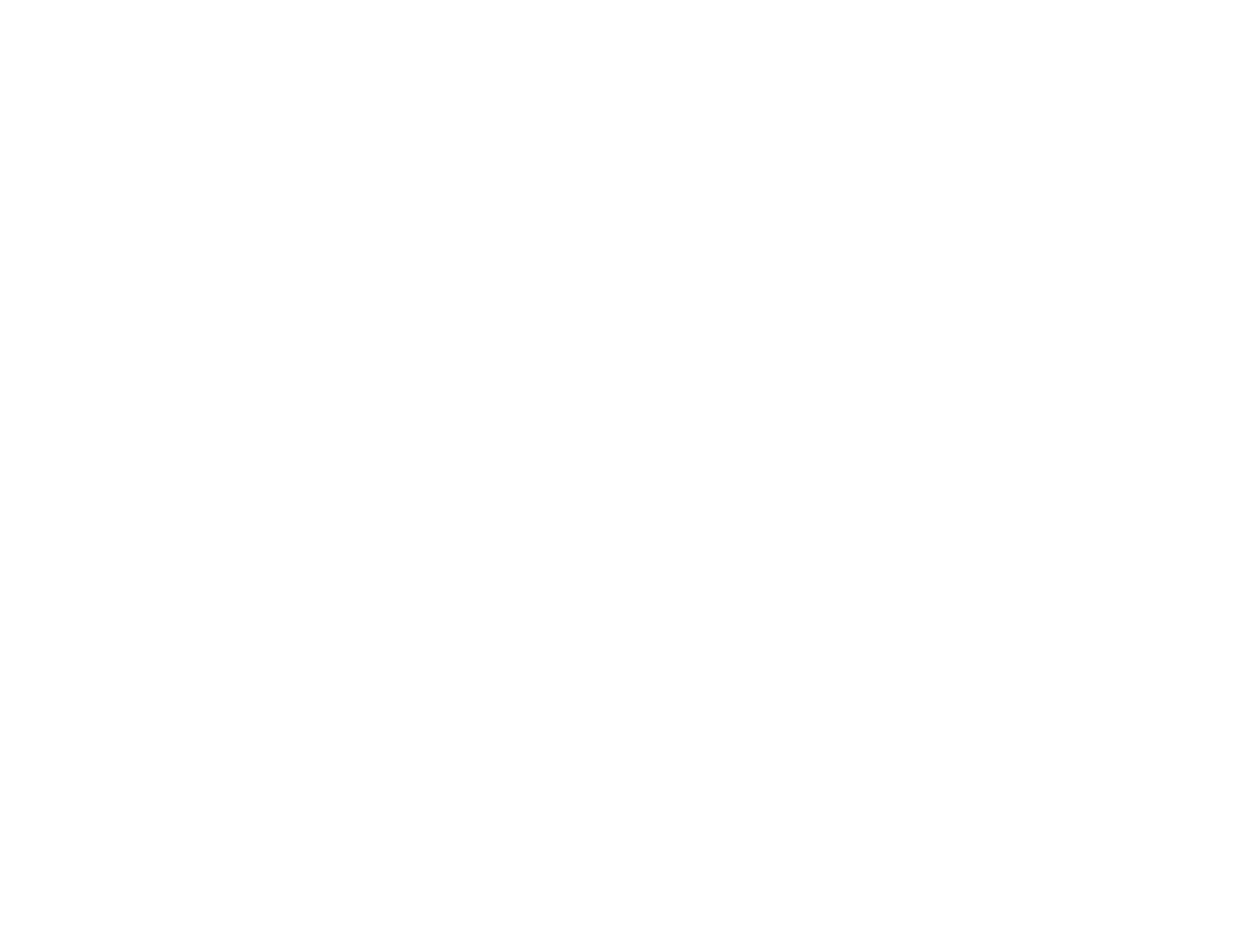Specify the bounding box coordinates of the area that needs to be clicked to achieve the following instruction: "Search for something".

[0.944, 0.103, 0.959, 0.136]